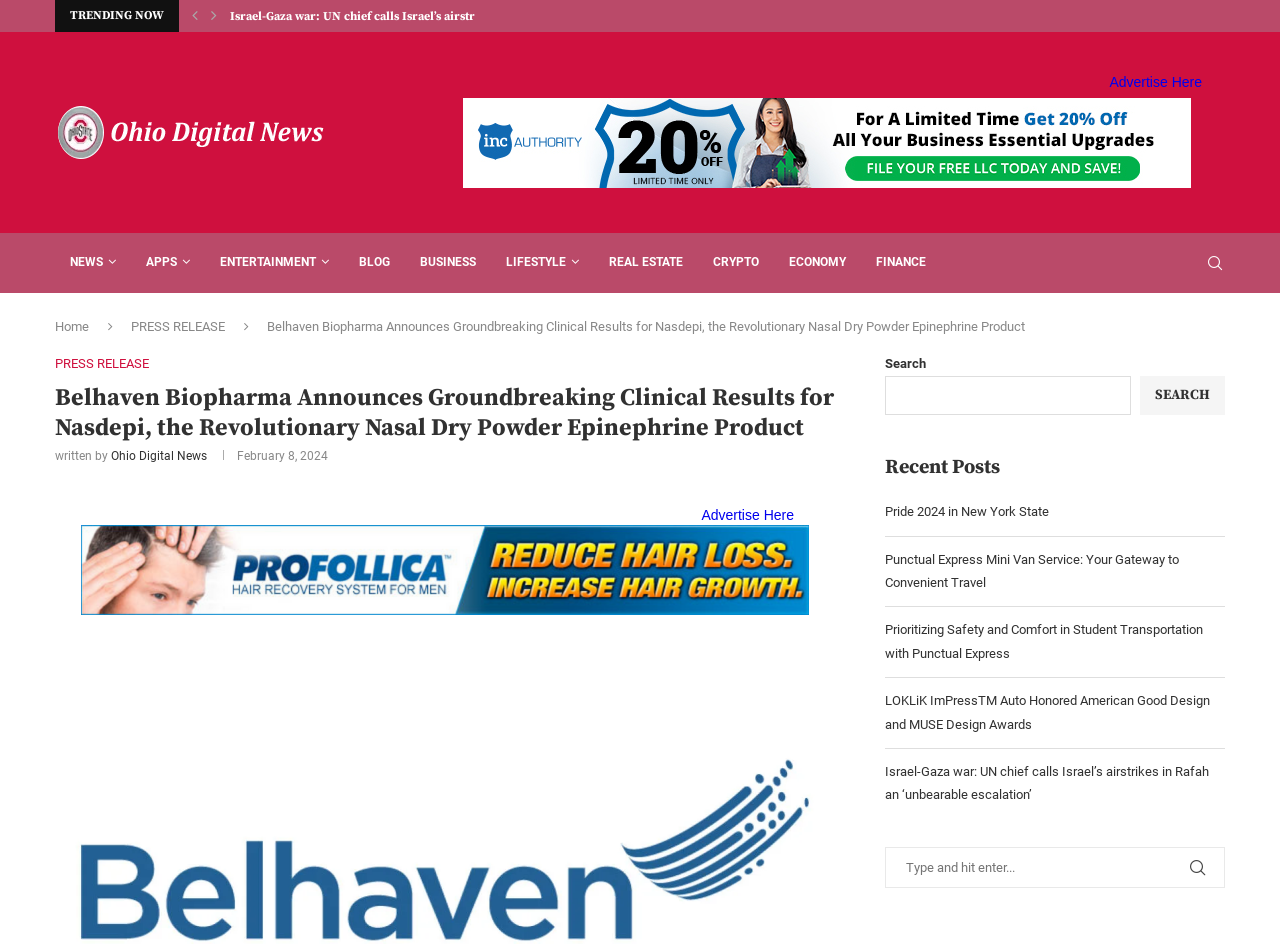Can you give a detailed response to the following question using the information from the image? What is the category of the news article?

I determined the category of the news article by looking at the text 'PRESS RELEASE' which is located above the title of the article 'Belhaven Biopharma Announces Groundbreaking Clinical Results for Nasdepi, the Revolutionary Nasal Dry Powder Epinephrine Product'.